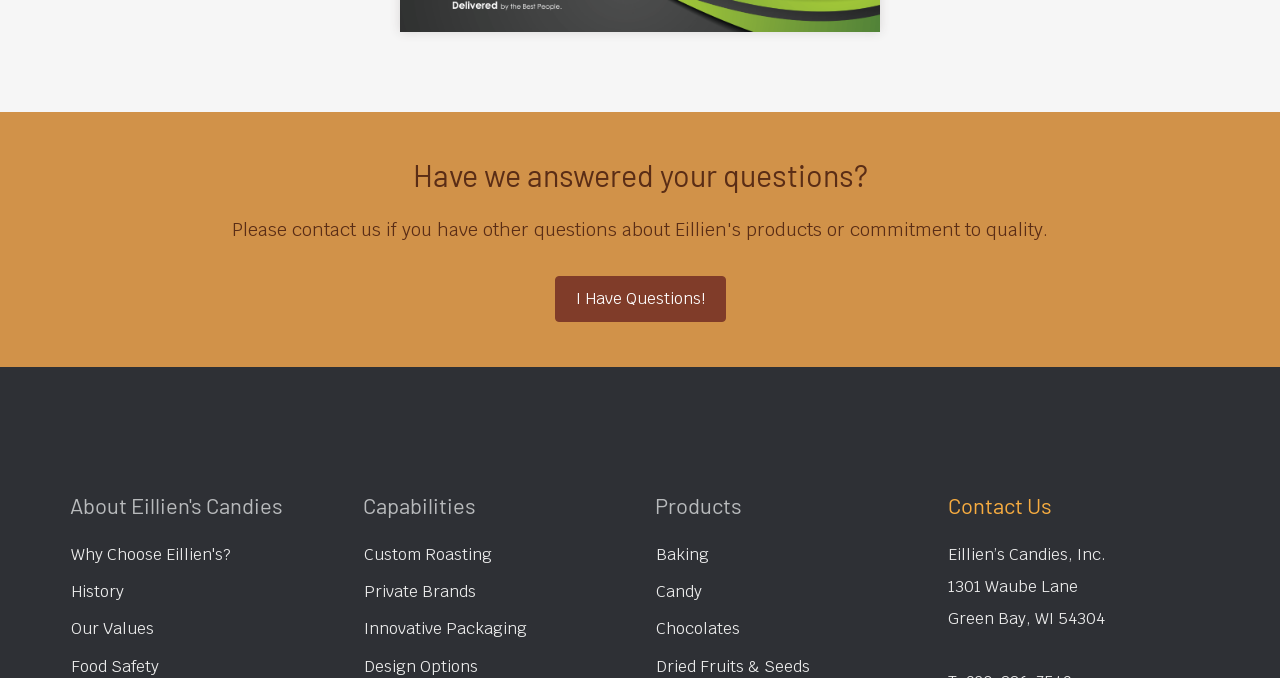Give a one-word or one-phrase response to the question: 
What is the theme of the images on the page?

Candies and sweets